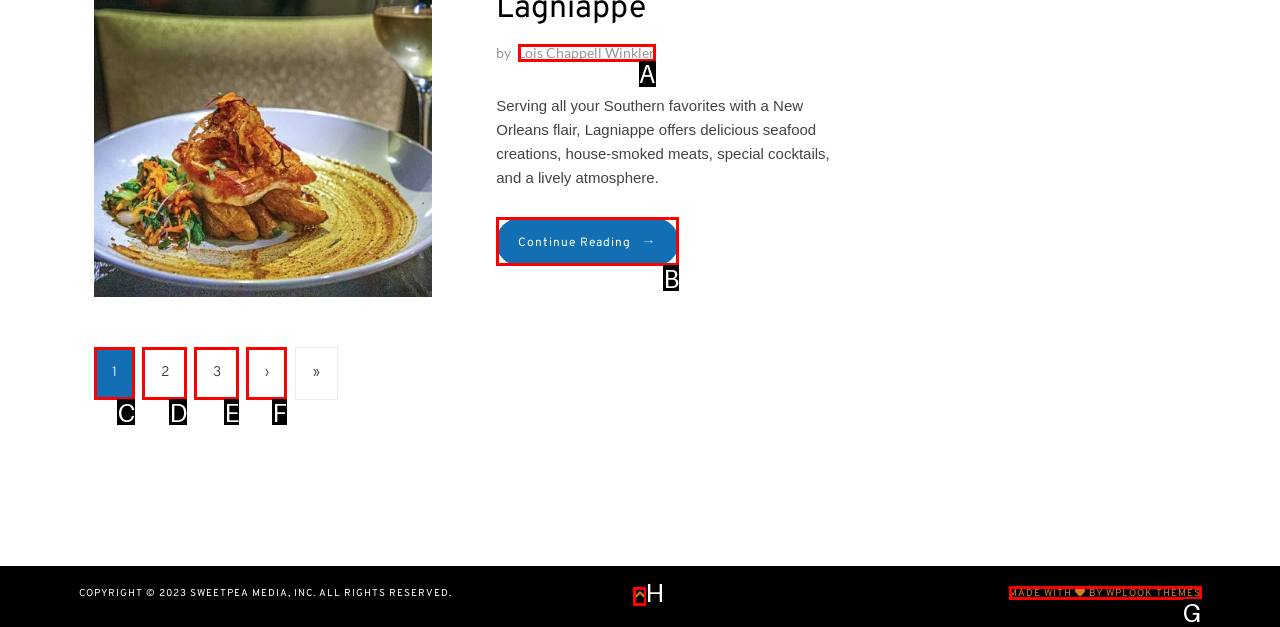From the given options, tell me which letter should be clicked to complete this task: Visit the website's social media page
Answer with the letter only.

H